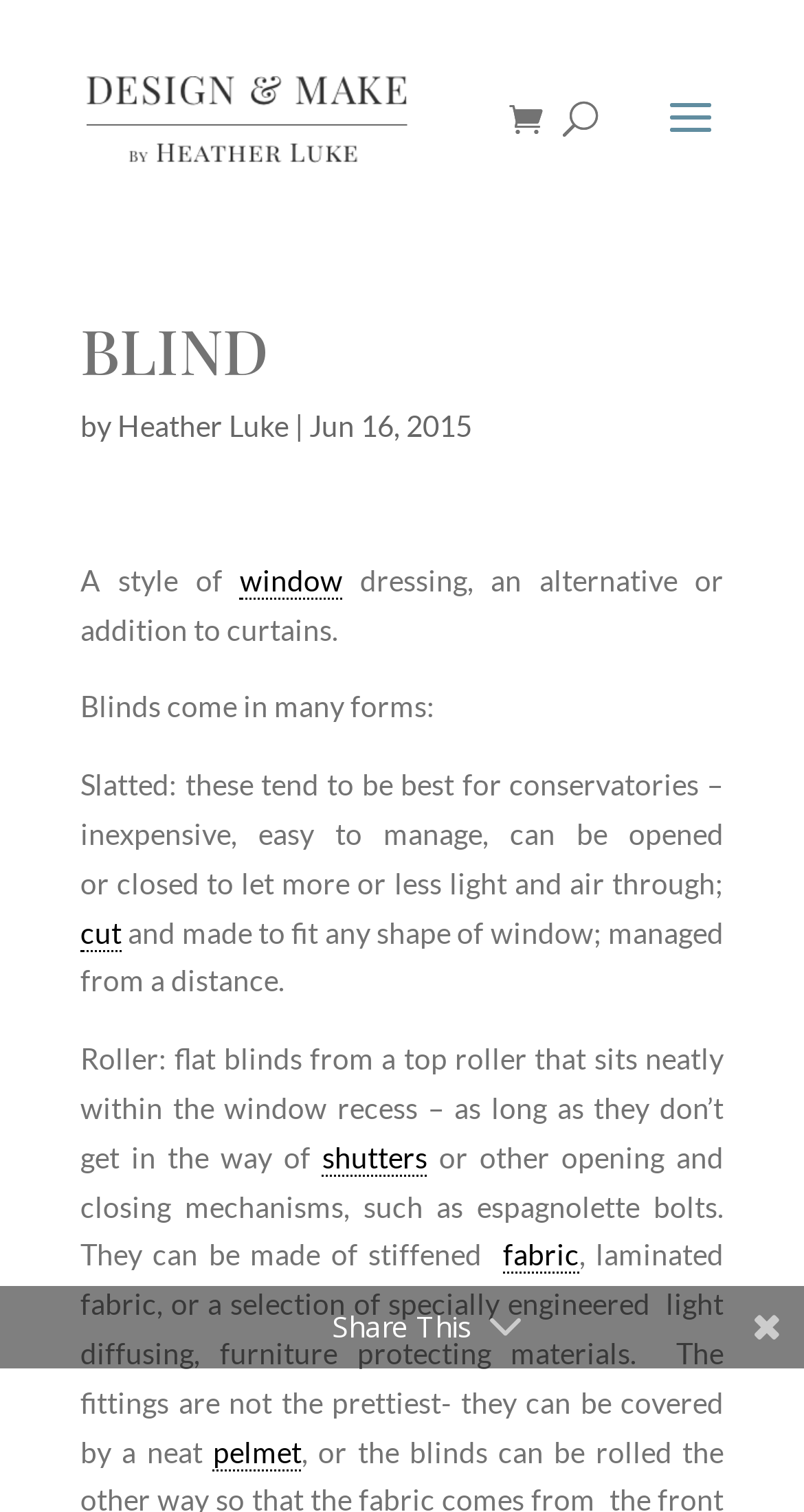What type of window dressing is being discussed?
Based on the image, please offer an in-depth response to the question.

Based on the webpage content, it is clear that the topic of discussion is blinds, which is a type of window dressing. This is evident from the heading 'BLIND' and the subsequent text that explains what blinds are and their different forms.